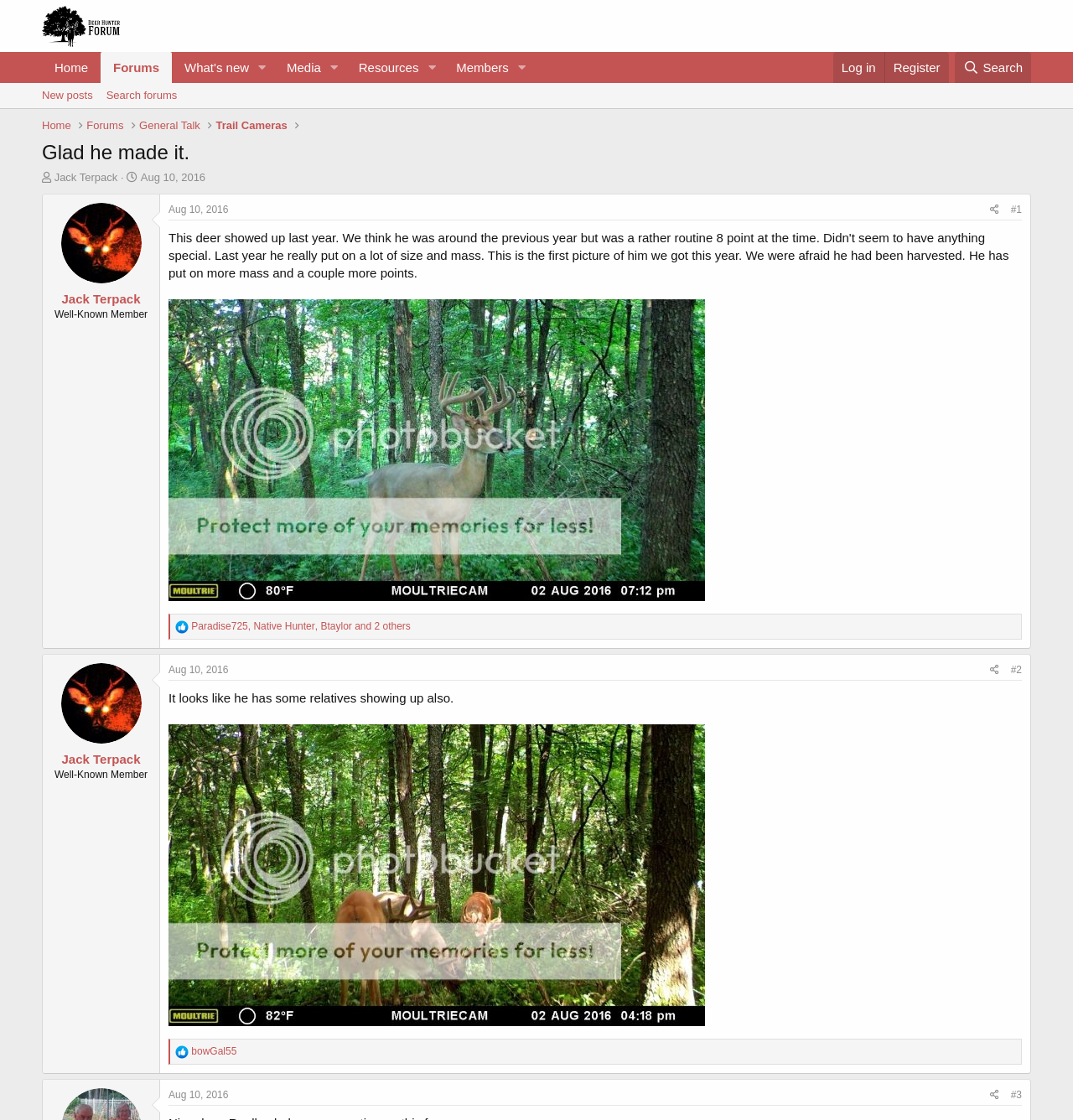Determine the bounding box coordinates of the element that should be clicked to execute the following command: "Click on the 'Log in' link".

[0.776, 0.046, 0.824, 0.074]